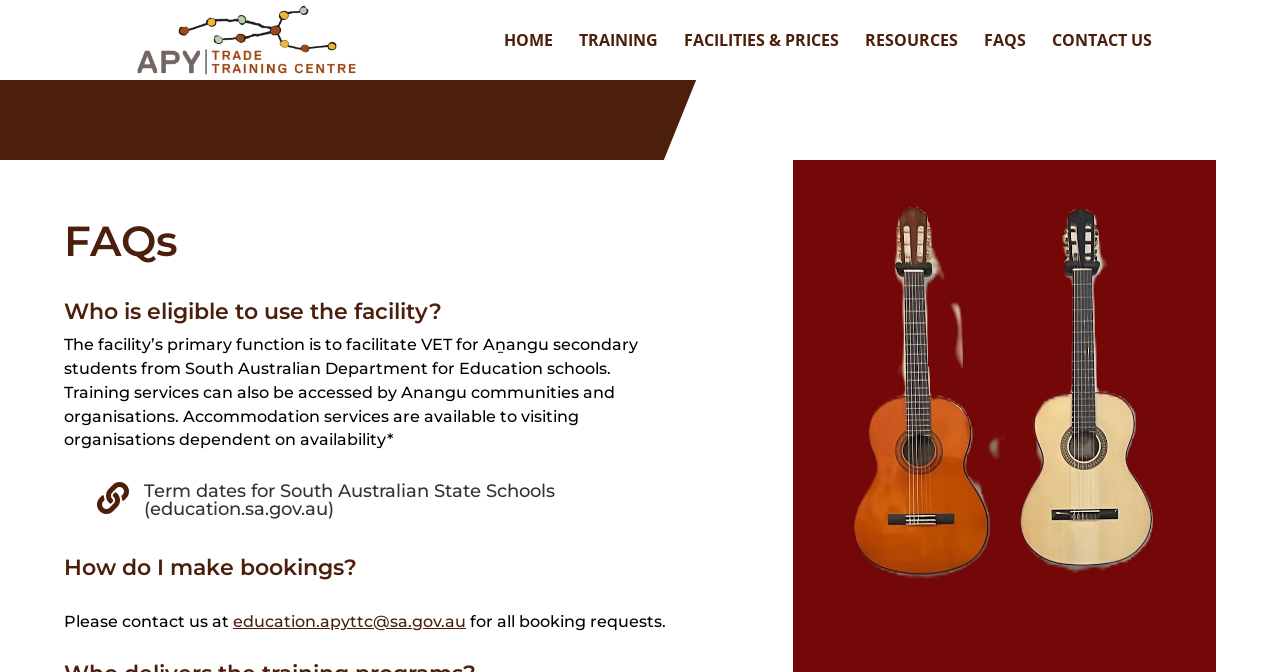Please find the bounding box coordinates of the clickable region needed to complete the following instruction: "view term dates". The bounding box coordinates must consist of four float numbers between 0 and 1, i.e., [left, top, right, bottom].

[0.112, 0.714, 0.434, 0.773]